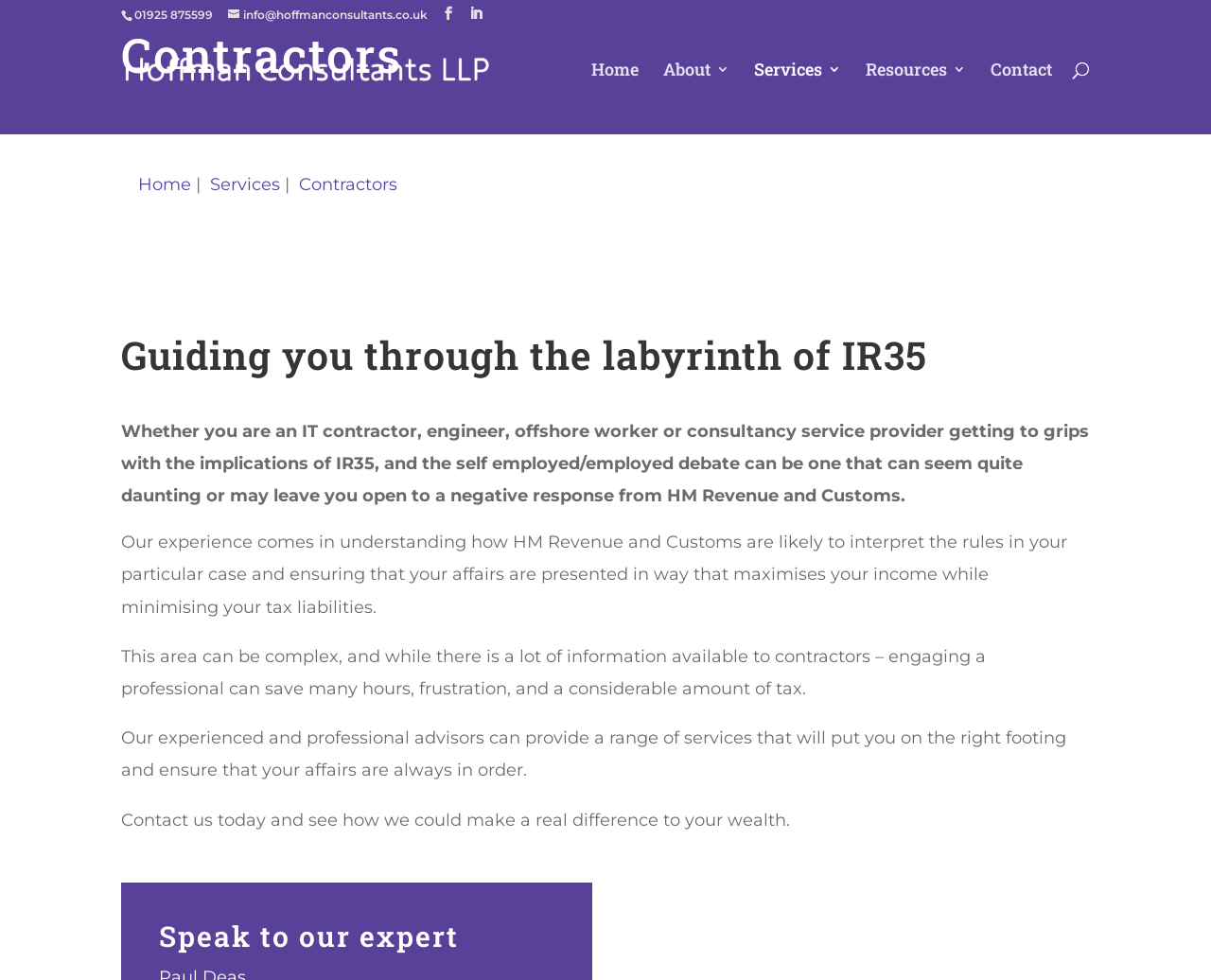Give a detailed explanation of the elements present on the webpage.

This webpage is about Hoffman Consultants, a consultancy service provider that guides contractors, engineers, offshore workers, and consultancy service providers through the implications of IR35. 

At the top left of the page, there is a phone number "01925 875599" and an email address "info@hoffmanconsultants.co.uk". Next to the email address, there are two social media icons. The company's logo, "Hoffman Consultants", is located on the top center of the page, with a navigation menu below it, consisting of links to "Home", "About", "Services", "Resources", and "Contact". 

On the top right side of the page, there is a search box with a placeholder text "Search for:". 

Below the navigation menu, there is a heading "Contractors" followed by a subheading "Guiding you through the labyrinth of IR35". 

The main content of the page is divided into four paragraphs. The first paragraph explains the challenges of understanding IR35 and the self-employed/employed debate. The second paragraph describes how Hoffman Consultants can help by understanding how HM Revenue and Customs interpret the rules and presenting affairs in a way that maximizes income while minimizing tax liabilities. The third paragraph highlights the complexity of the area and the benefits of engaging a professional. The fourth paragraph introduces the services provided by Hoffman Consultants' experienced and professional advisors. 

At the bottom of the page, there is a call-to-action section with a heading "Speak to our expert" and a text "Contact us today and see how we could make a real difference to your wealth."